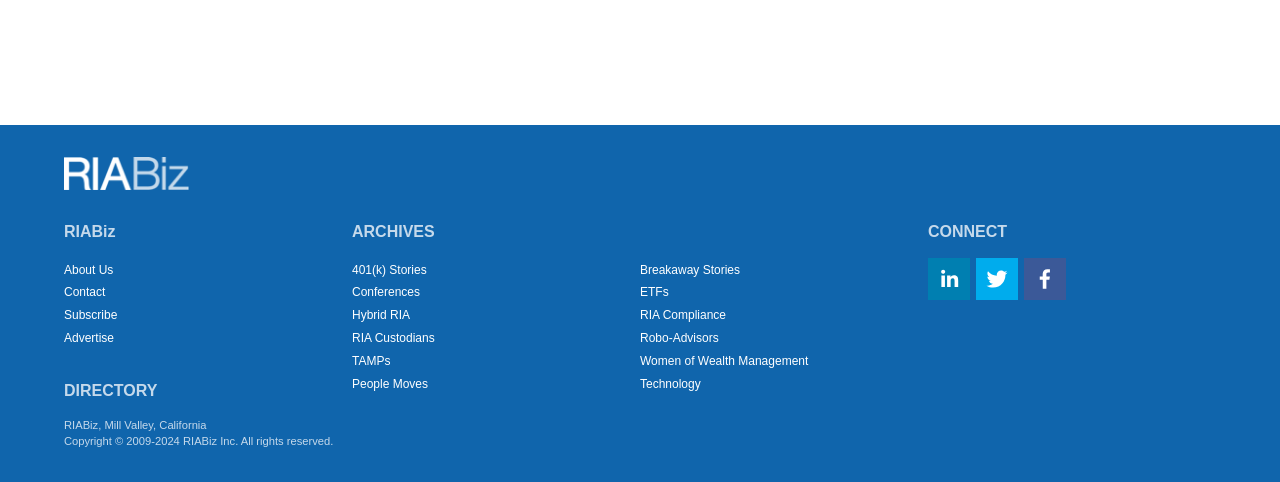What is the name of the website?
Using the details from the image, give an elaborate explanation to answer the question.

The name of the website can be found in the heading element at the top of the webpage, which reads 'RIABiz'.